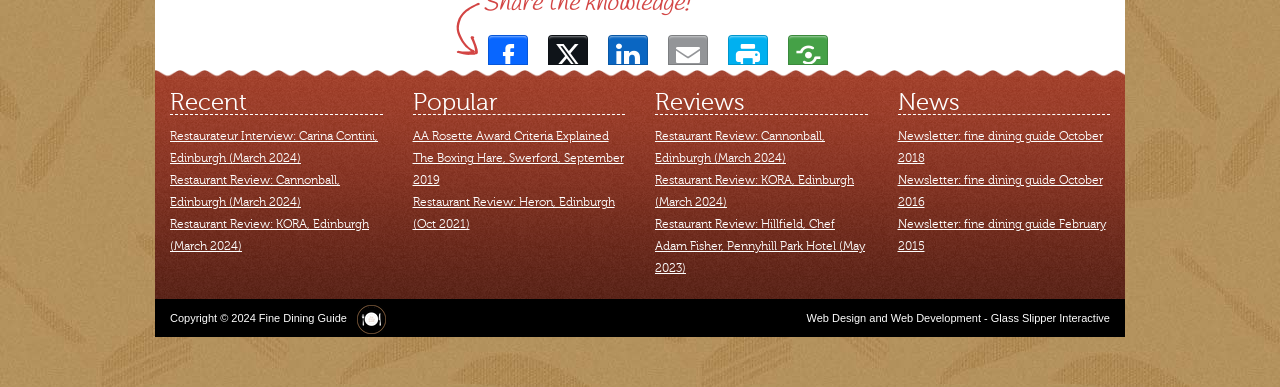What is the first social media platform listed?
Give a one-word or short phrase answer based on the image.

Facebook